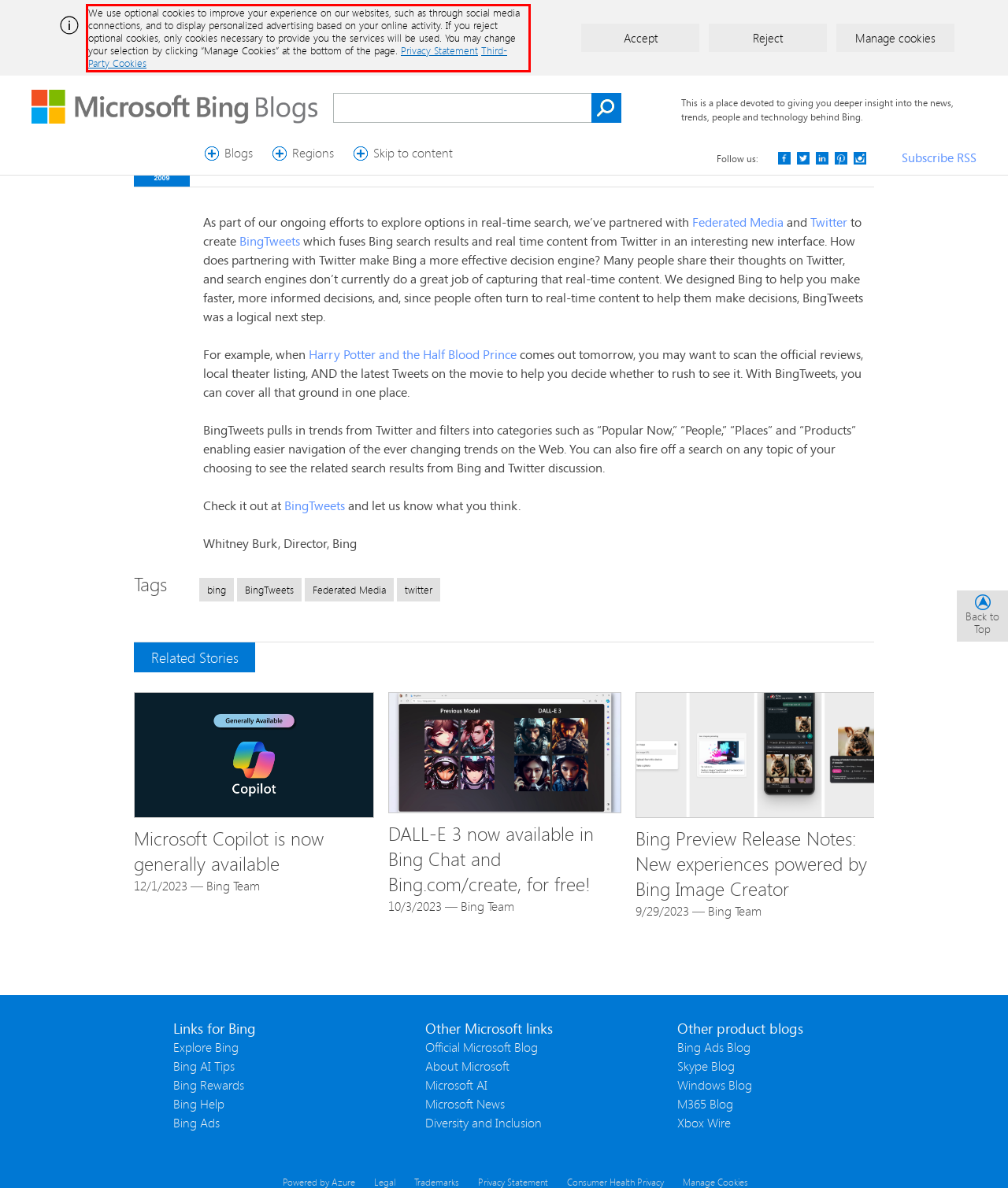You have a webpage screenshot with a red rectangle surrounding a UI element. Extract the text content from within this red bounding box.

We use optional cookies to improve your experience on our websites, such as through social media connections, and to display personalized advertising based on your online activity. If you reject optional cookies, only cookies necessary to provide you the services will be used. You may change your selection by clicking “Manage Cookies” at the bottom of the page. Privacy Statement Third-Party Cookies